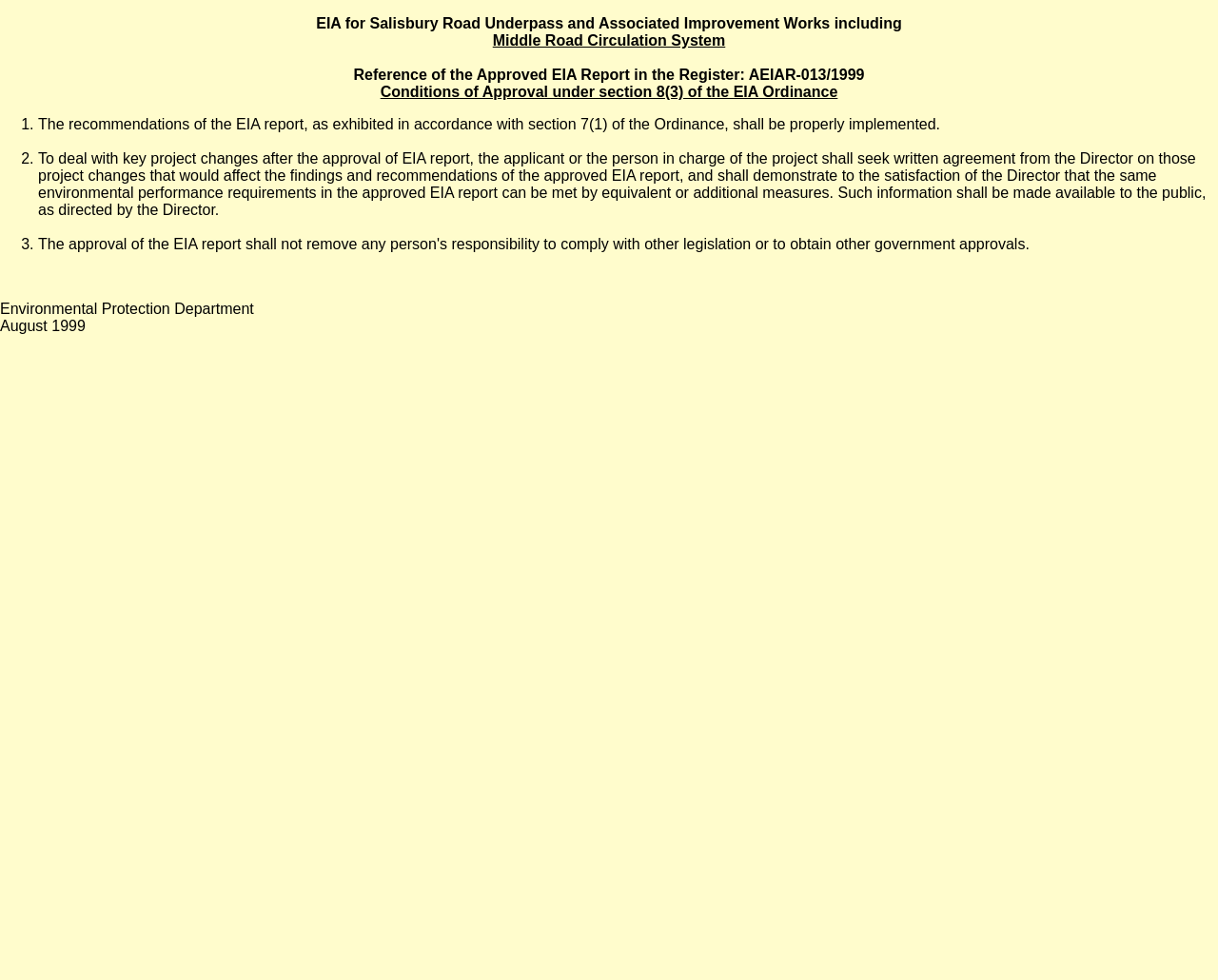When was the approval issued?
Refer to the image and give a detailed response to the question.

From the StaticText element 'August 1999', we can find the date when the approval was issued, which is August 1999.